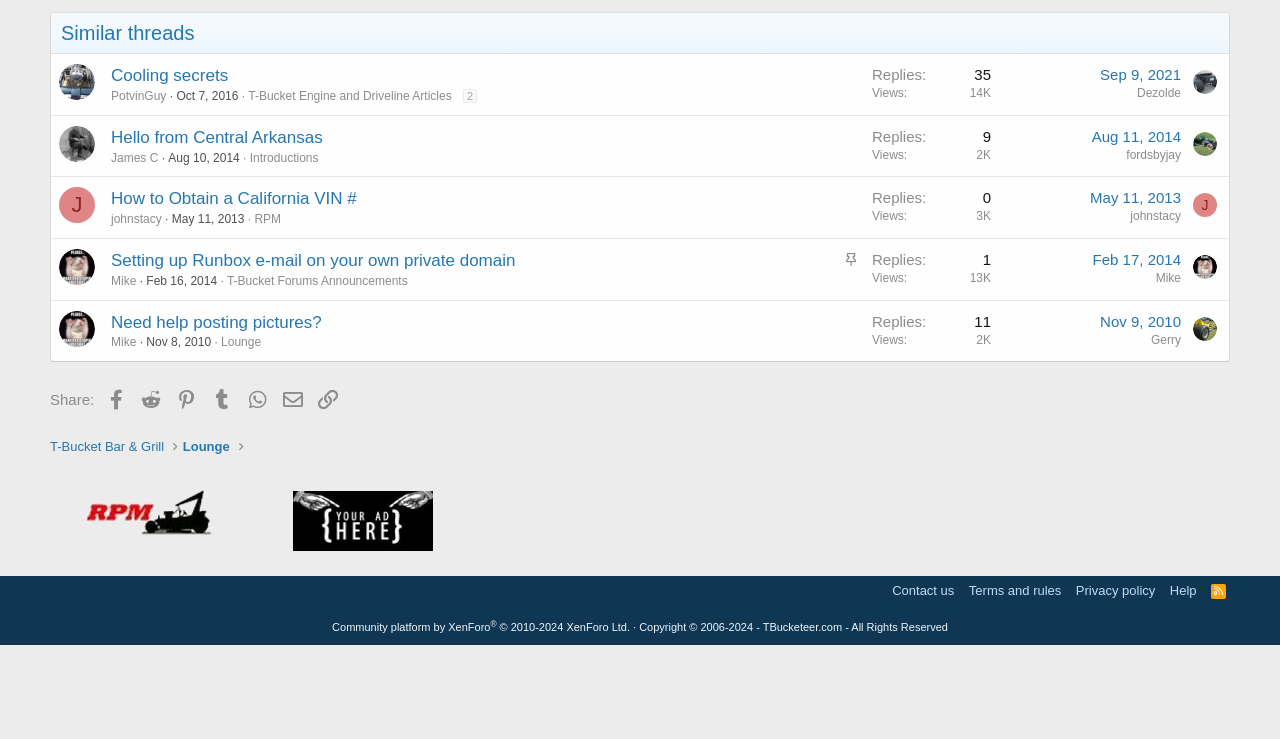What is the title of this webpage?
Refer to the image and offer an in-depth and detailed answer to the question.

The title of this webpage is 'Similar threads' which is indicated by the heading element with the text 'Similar threads' at the top of the webpage.